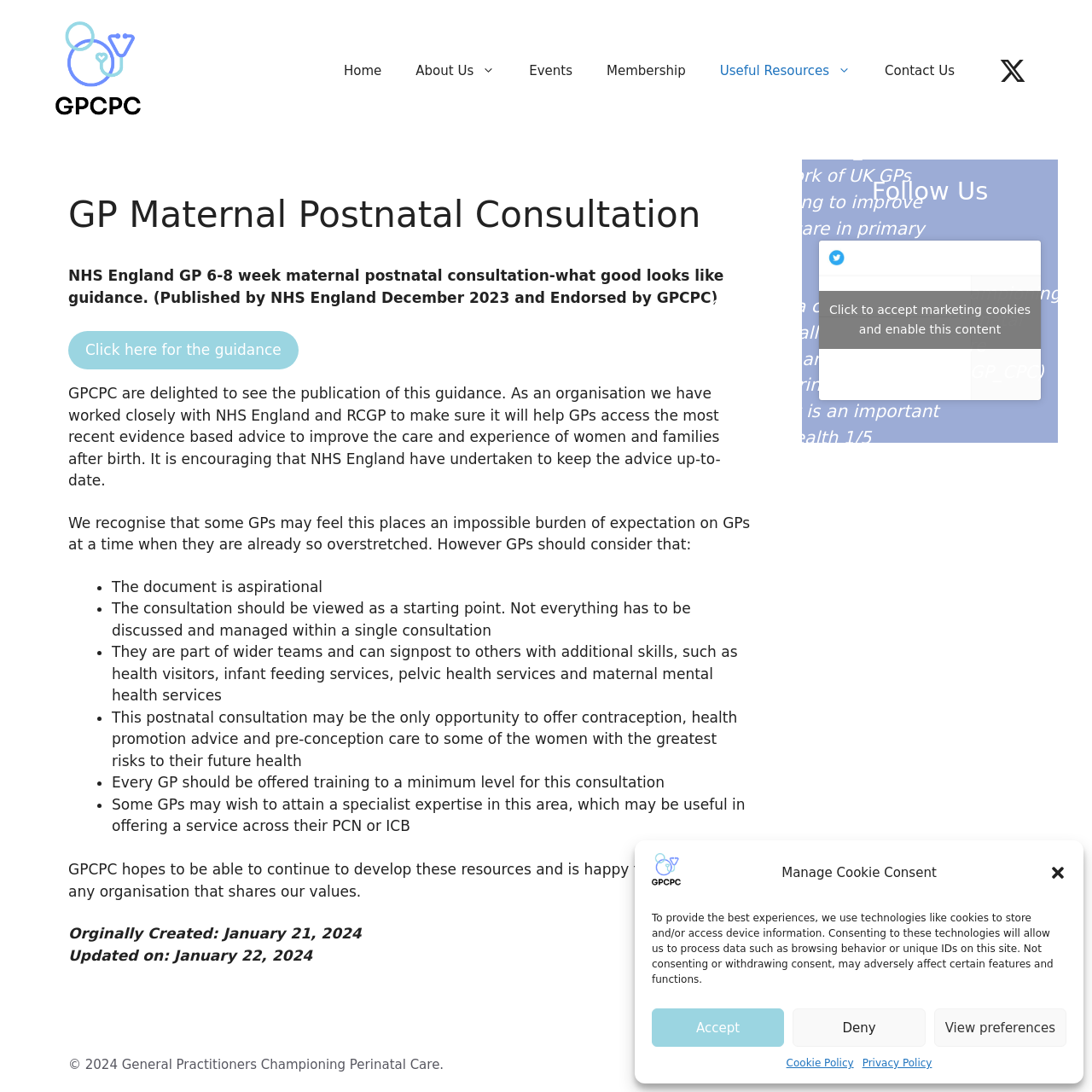Use a single word or phrase to answer the following:
What is the goal of the GPCPC organization?

Improve perinatal care